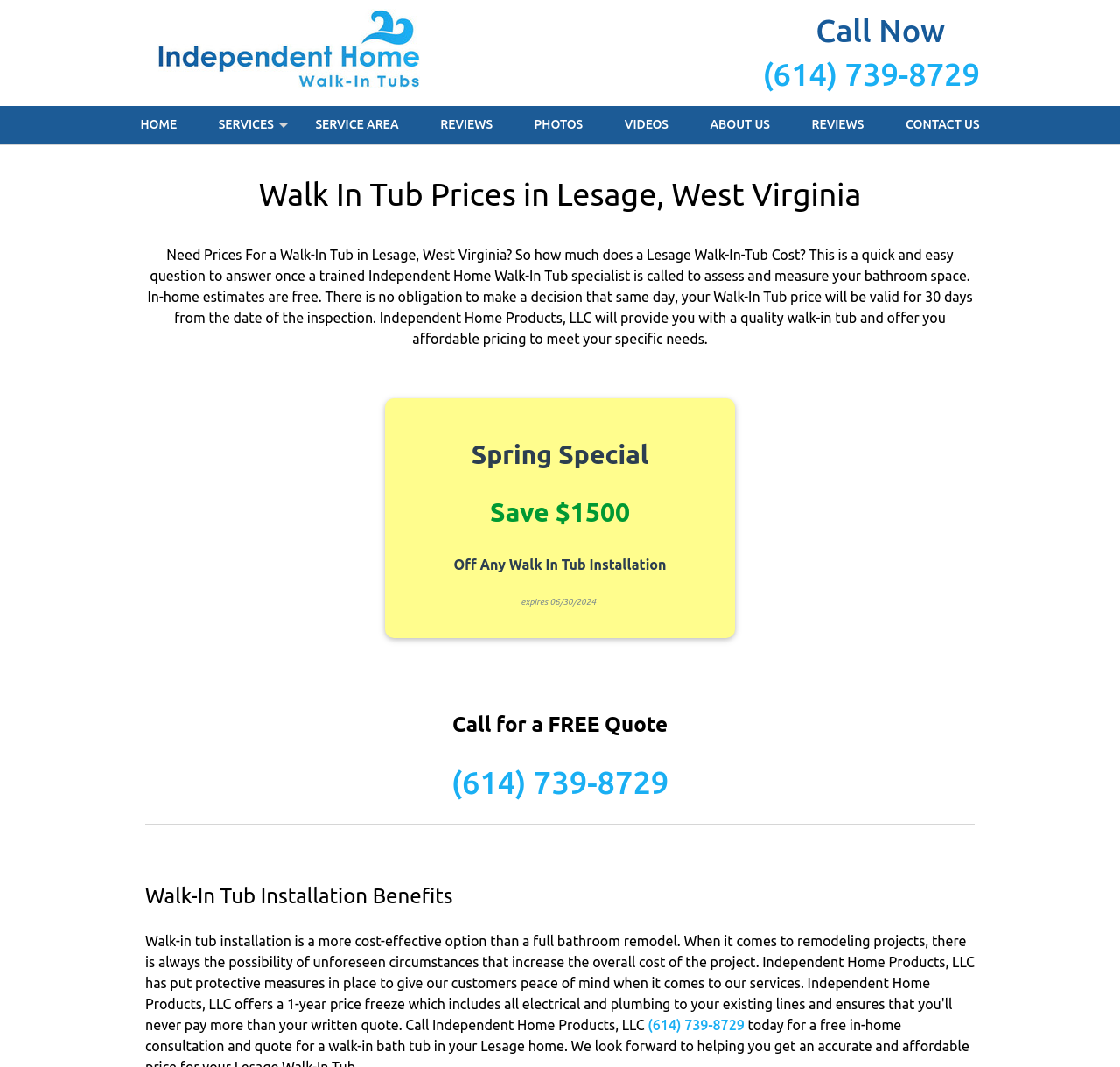Identify the bounding box coordinates of the element that should be clicked to fulfill this task: "Get a free quote by clicking the phone number". The coordinates should be provided as four float numbers between 0 and 1, i.e., [left, top, right, bottom].

[0.403, 0.716, 0.597, 0.75]